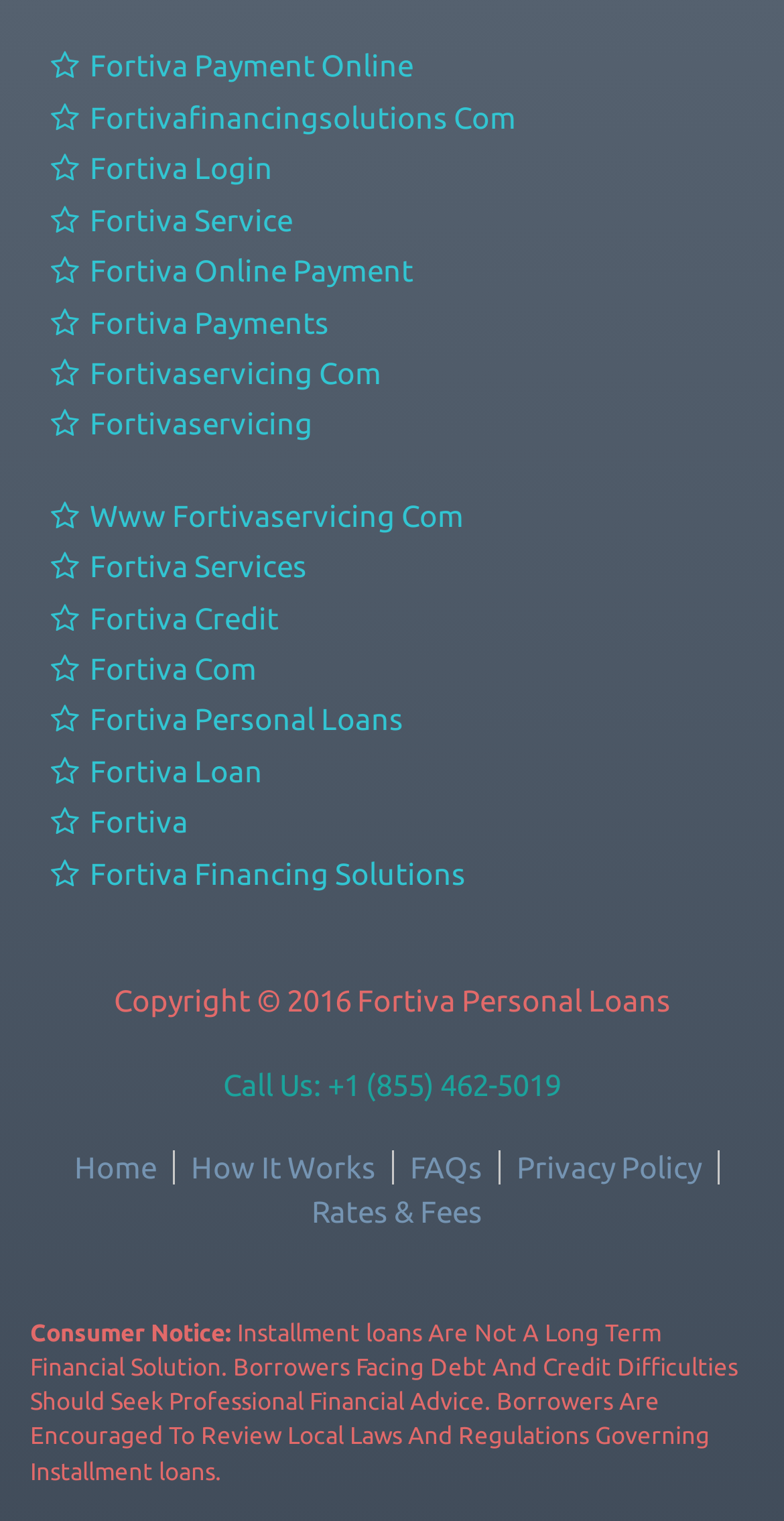Determine the bounding box coordinates for the clickable element required to fulfill the instruction: "Go to Home". Provide the coordinates as four float numbers between 0 and 1, i.e., [left, top, right, bottom].

[0.095, 0.756, 0.2, 0.779]